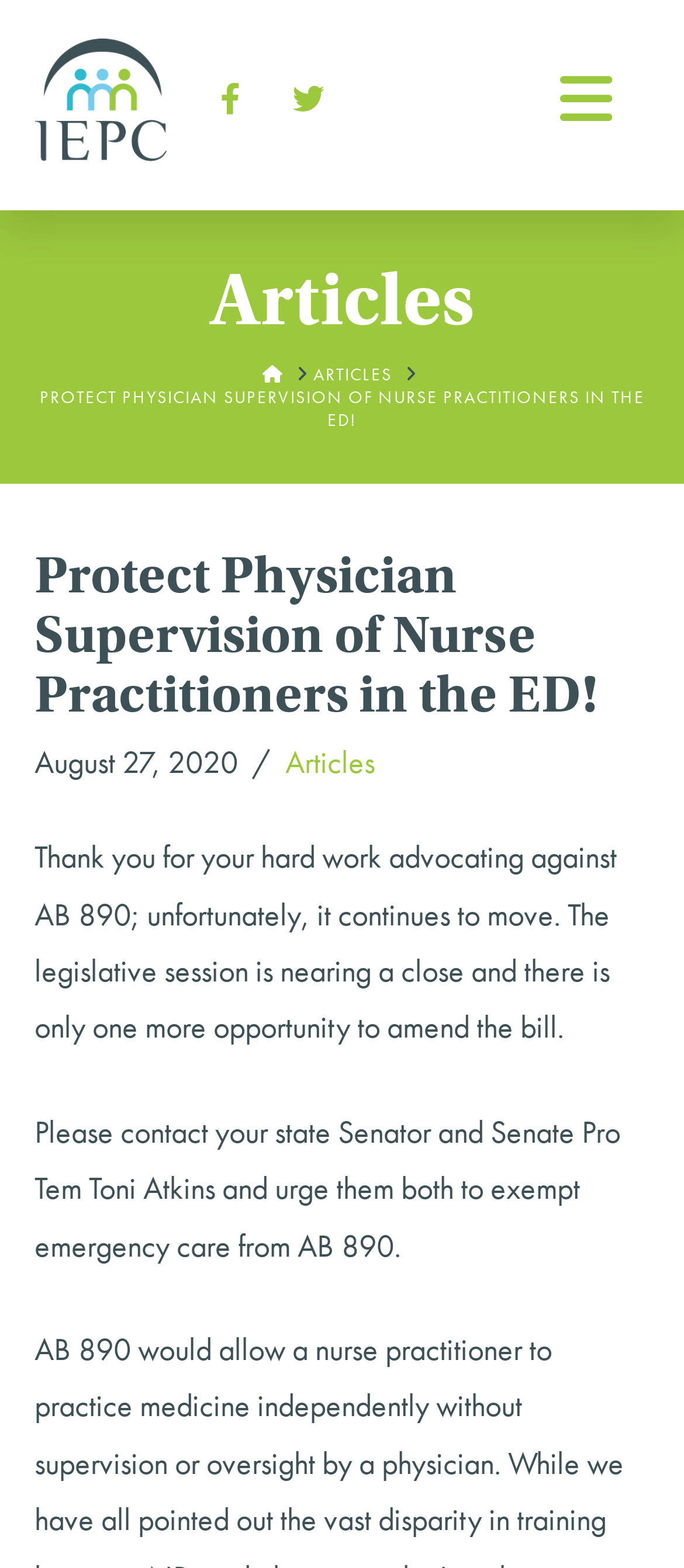Could you determine the bounding box coordinates of the clickable element to complete the instruction: "read Articles"? Provide the coordinates as four float numbers between 0 and 1, i.e., [left, top, right, bottom].

[0.417, 0.473, 0.548, 0.499]